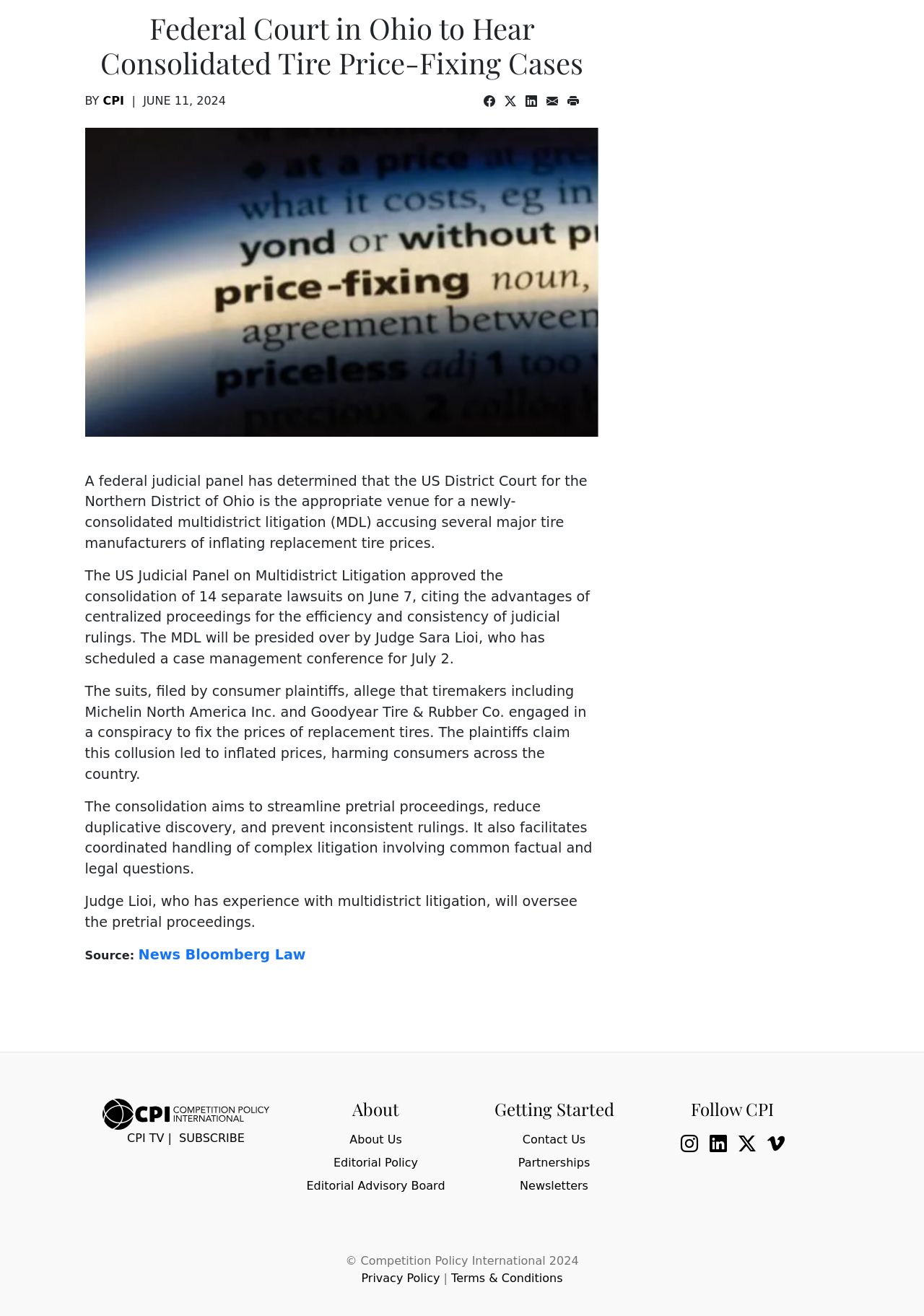Locate the bounding box coordinates of the element's region that should be clicked to carry out the following instruction: "Follow CPI on social media". The coordinates need to be four float numbers between 0 and 1, i.e., [left, top, right, bottom].

[0.736, 0.864, 0.849, 0.875]